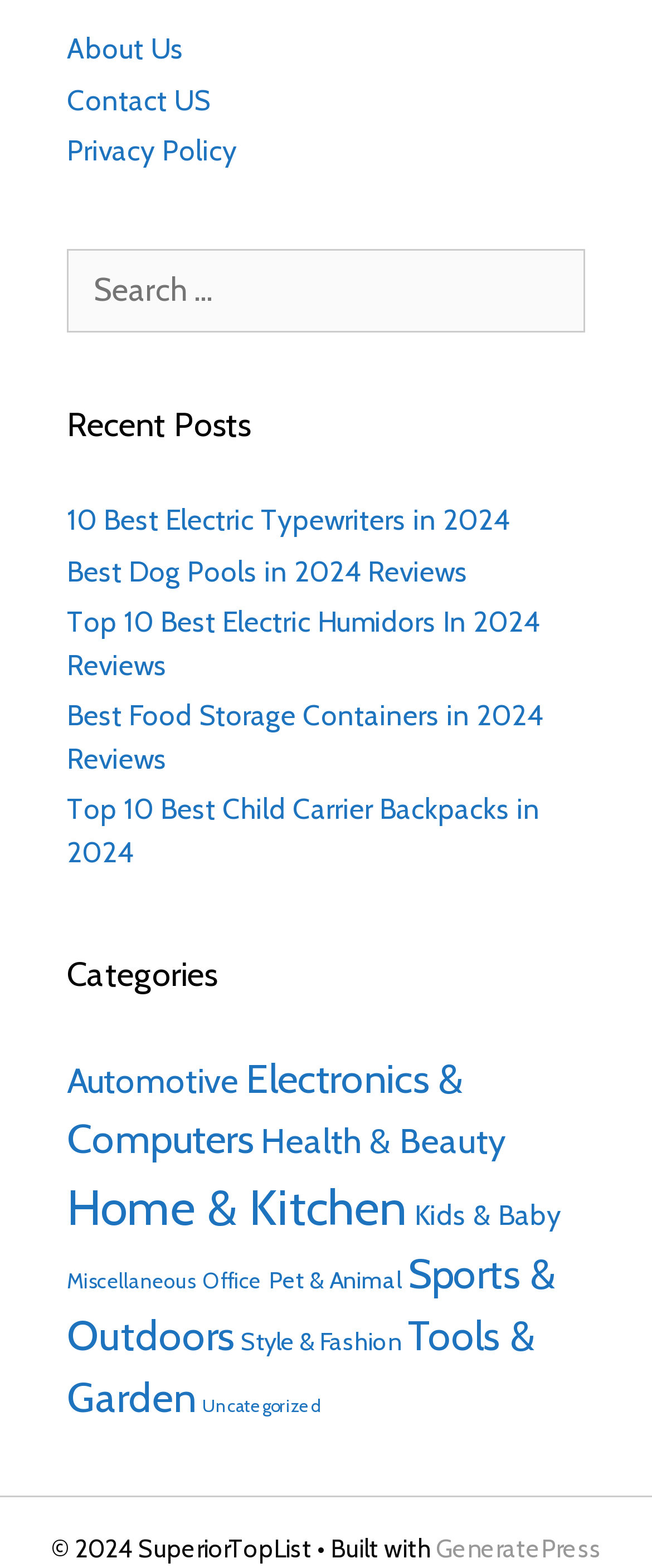Answer the question below in one word or phrase:
How many items are in the 'Home & Kitchen' category?

332